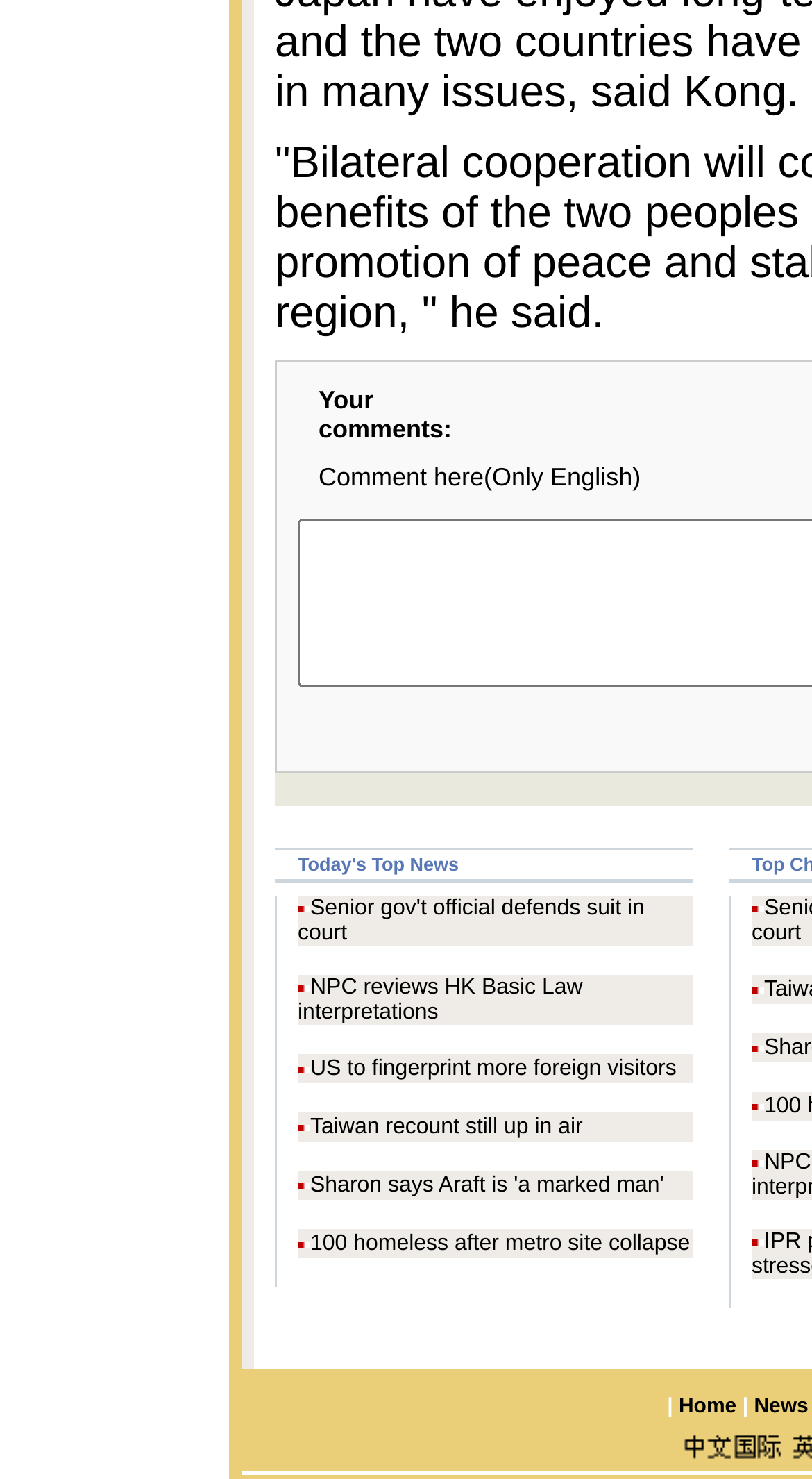Identify the bounding box coordinates for the region of the element that should be clicked to carry out the instruction: "Read Senior gov't official defends suit in court news". The bounding box coordinates should be four float numbers between 0 and 1, i.e., [left, top, right, bottom].

[0.367, 0.606, 0.794, 0.639]